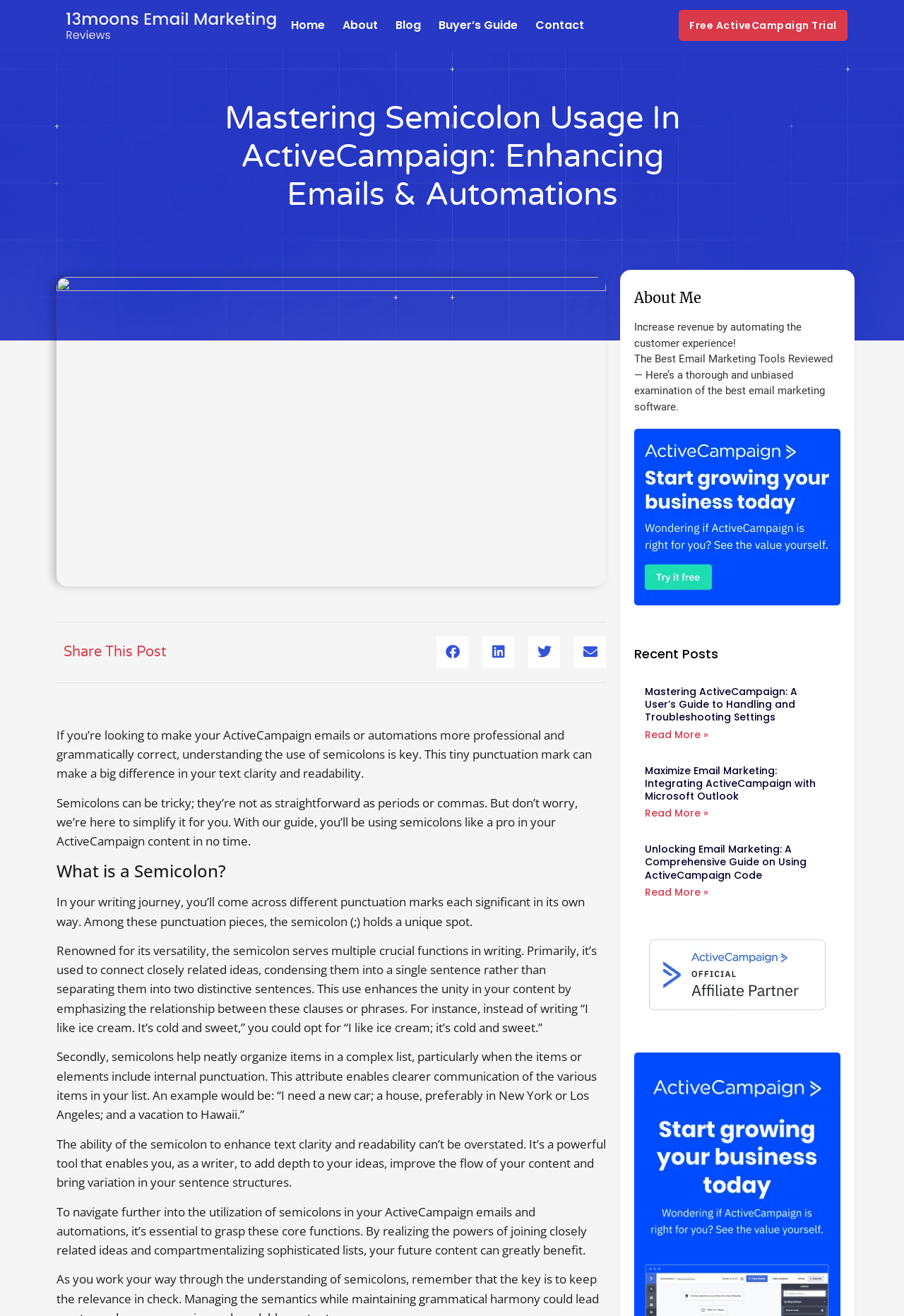Please provide the bounding box coordinates for the UI element as described: "Proudly powered by WordPress". The coordinates must be four floats between 0 and 1, represented as [left, top, right, bottom].

None